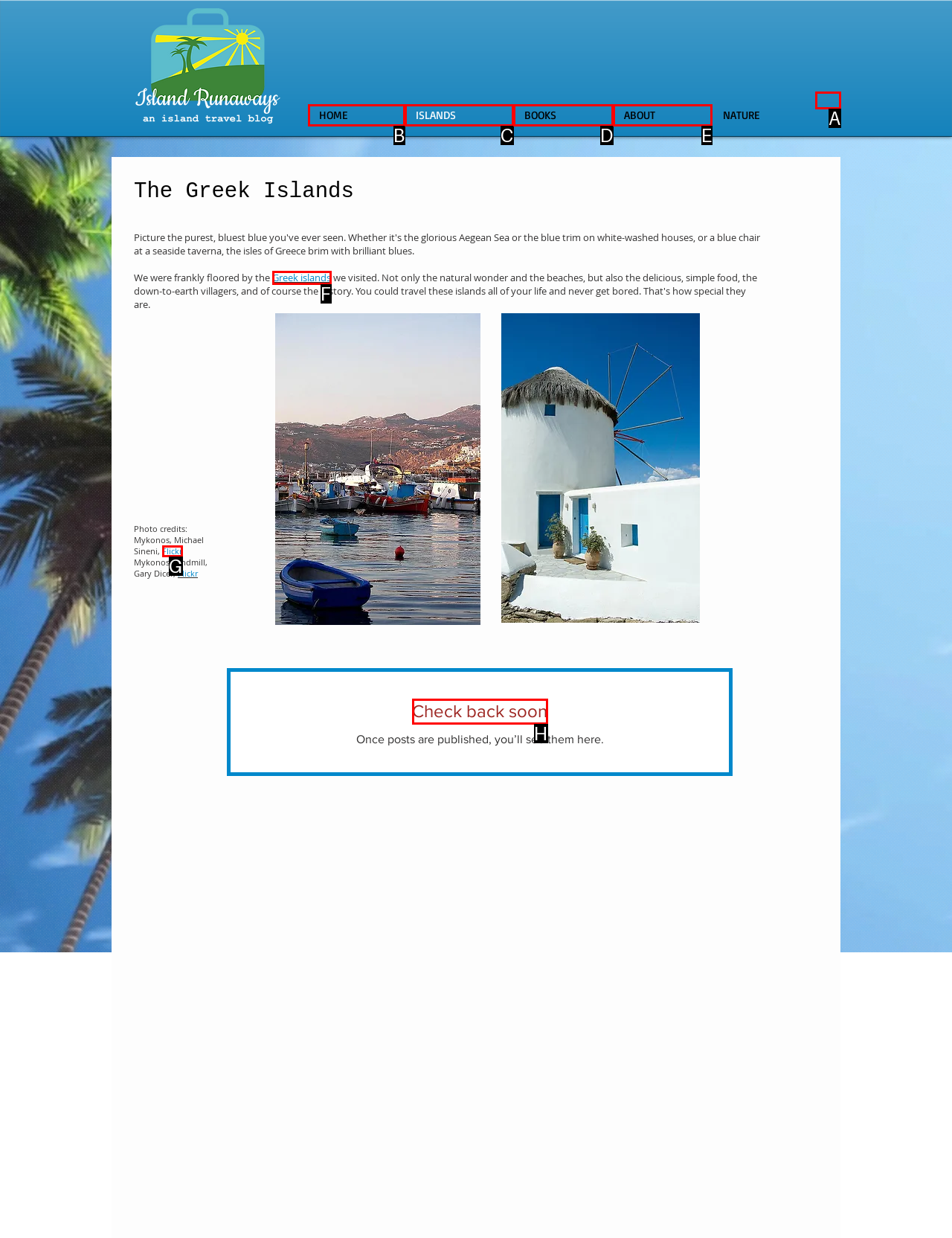For the given instruction: Subscribe to RSS Feed, determine which boxed UI element should be clicked. Answer with the letter of the corresponding option directly.

A